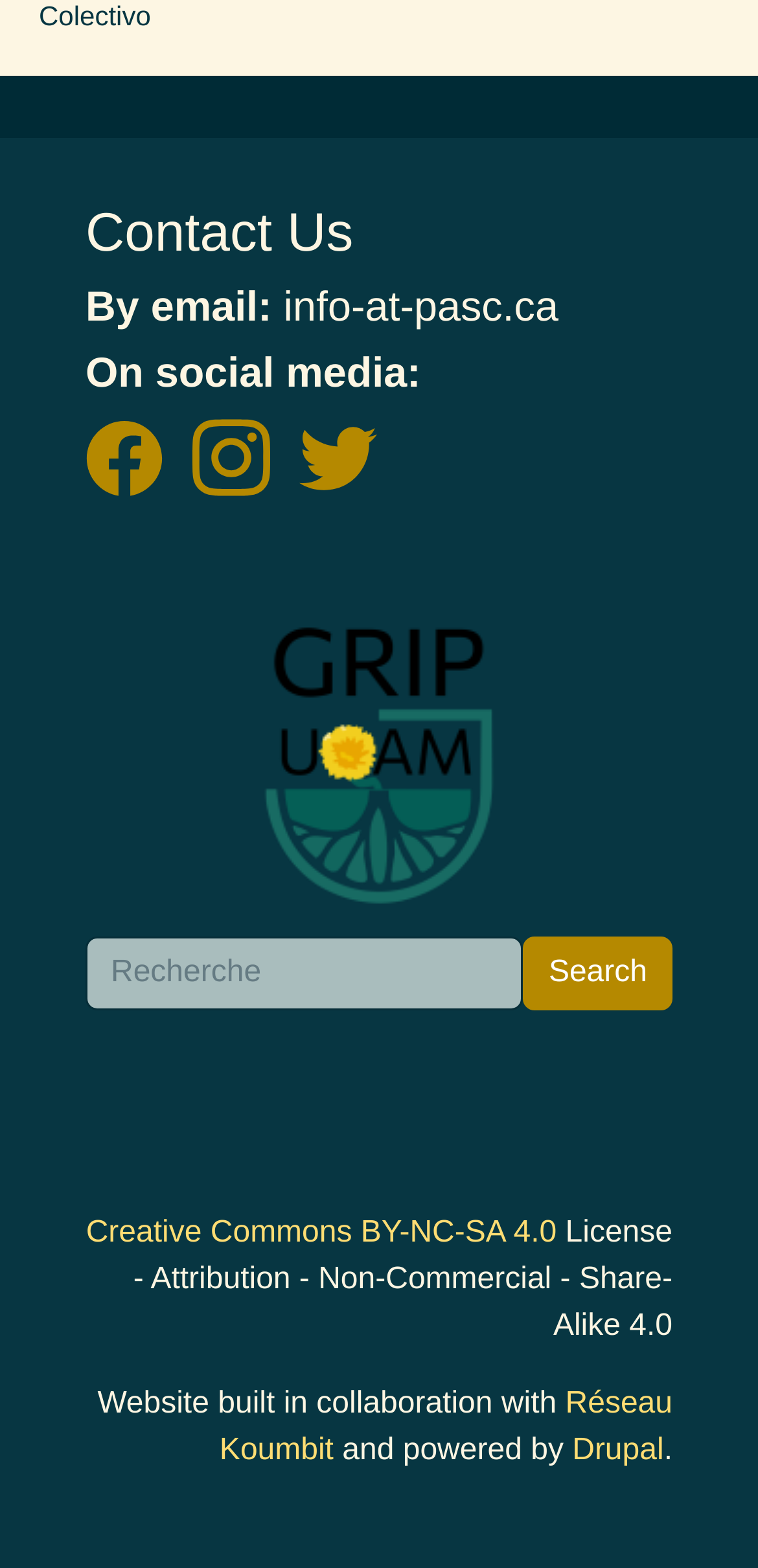Provide the bounding box coordinates of the HTML element described as: "Réseau Koumbit". The bounding box coordinates should be four float numbers between 0 and 1, i.e., [left, top, right, bottom].

[0.29, 0.885, 0.887, 0.936]